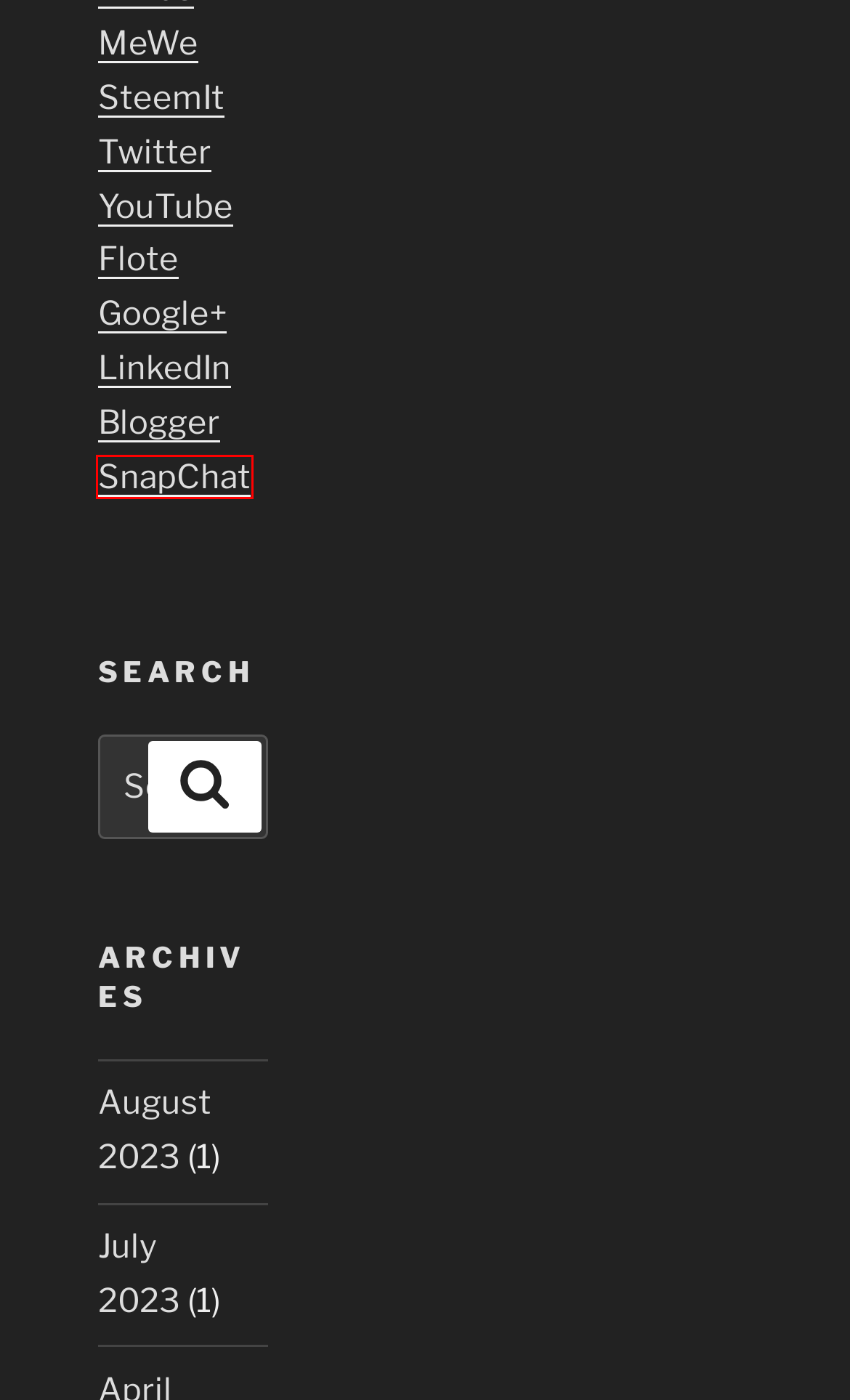You have a screenshot of a webpage with a red rectangle bounding box. Identify the best webpage description that corresponds to the new webpage after clicking the element within the red bounding box. Here are the candidates:
A. Uncategorized – Brian Becker
B. July 2017 – Brian Becker
C. About ME – Brian Becker
D. CampLife – Brian Becker
E. Becker (@nin99) | Snapchat Stories, Spotlight & Lenses
F. My First Post – Brian Becker
G. Dear ___Upset Gun Owners_____, – Brian Becker
H. Computers – Brian Becker

E